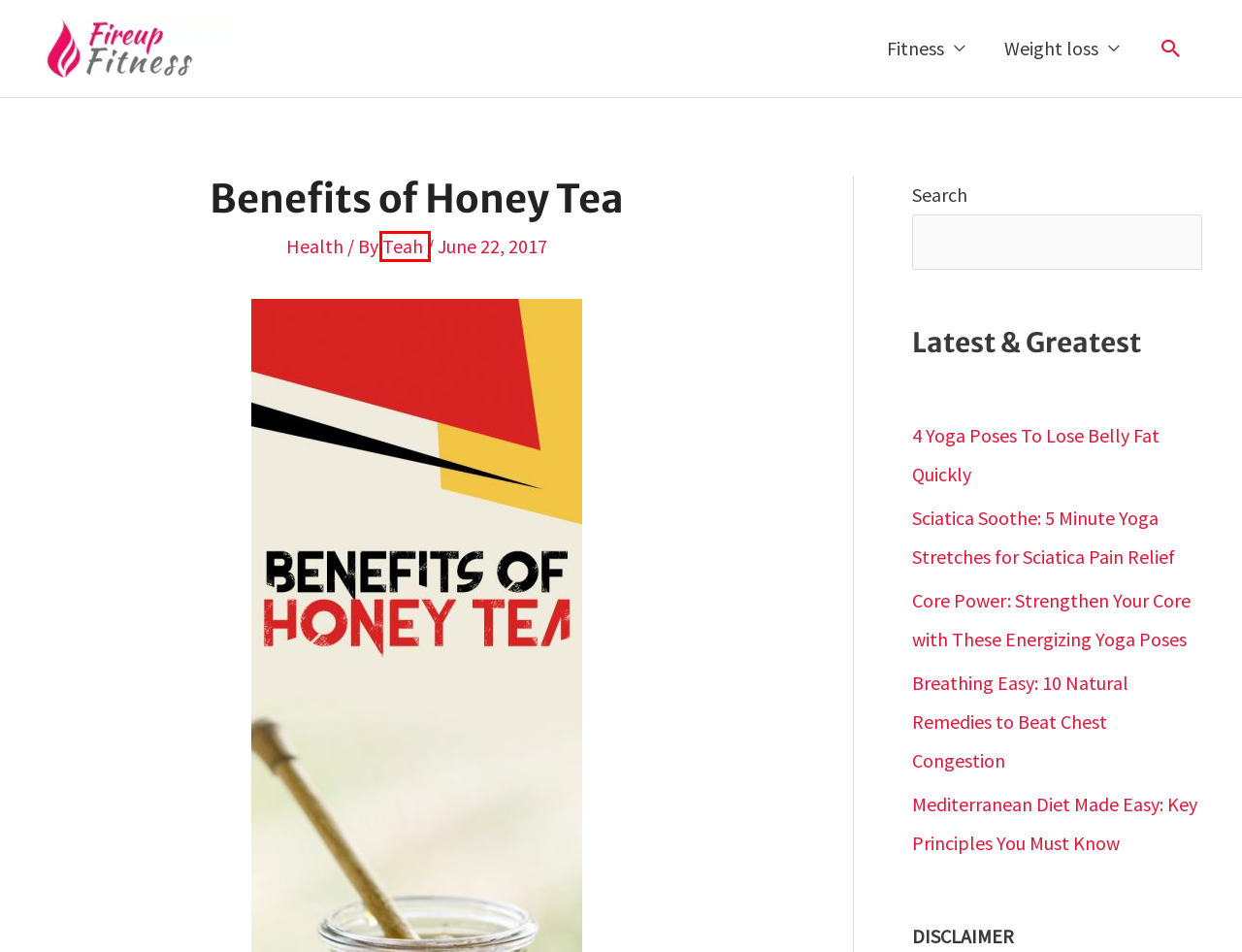View the screenshot of the webpage containing a red bounding box around a UI element. Select the most fitting webpage description for the new page shown after the element in the red bounding box is clicked. Here are the candidates:
A. Breathing Easy: 10 Natural Remedies to Beat Chest Congestion
B. FireUpFitness : Get Fit and Weightless
C. 4 Yoga Poses To Lose Belly Fat Quickly
D. Weight loss Archives
E. Core Power: Strengthen Your Core with These Energizing Yoga Poses
F. Sciatica Soothe: 5 Minute Yoga Stretches for Sciatica Pain Relief
G. Teah, Author at FireUpFitness
H. Mediterranean Diet Made Easy: Key Principles You Must Know

G